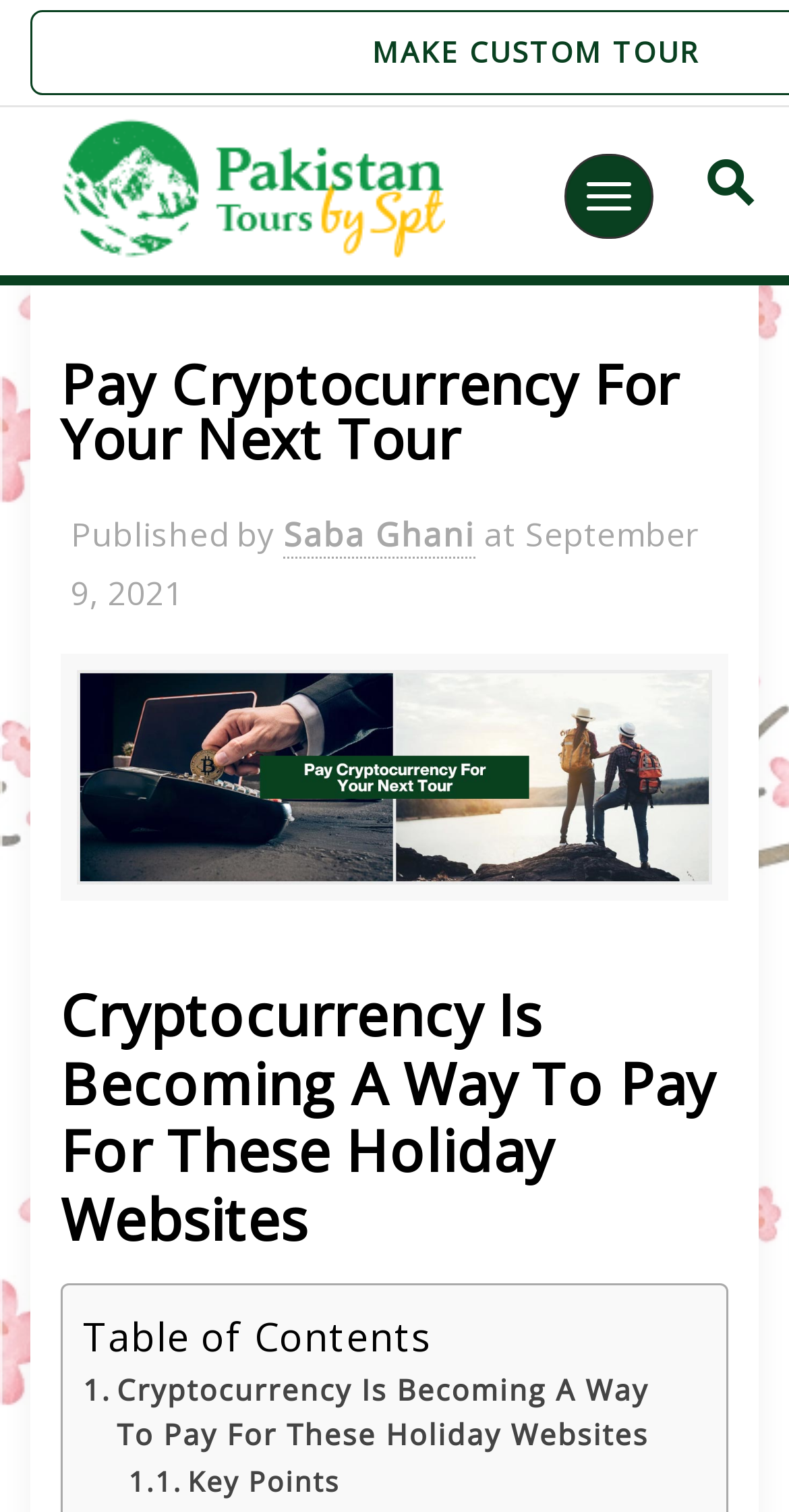Bounding box coordinates are to be given in the format (top-left x, top-left y, bottom-right x, bottom-right y). All values must be floating point numbers between 0 and 1. Provide the bounding box coordinate for the UI element described as: title="Pakistan Tour and Travel"

[0.077, 0.109, 0.564, 0.135]